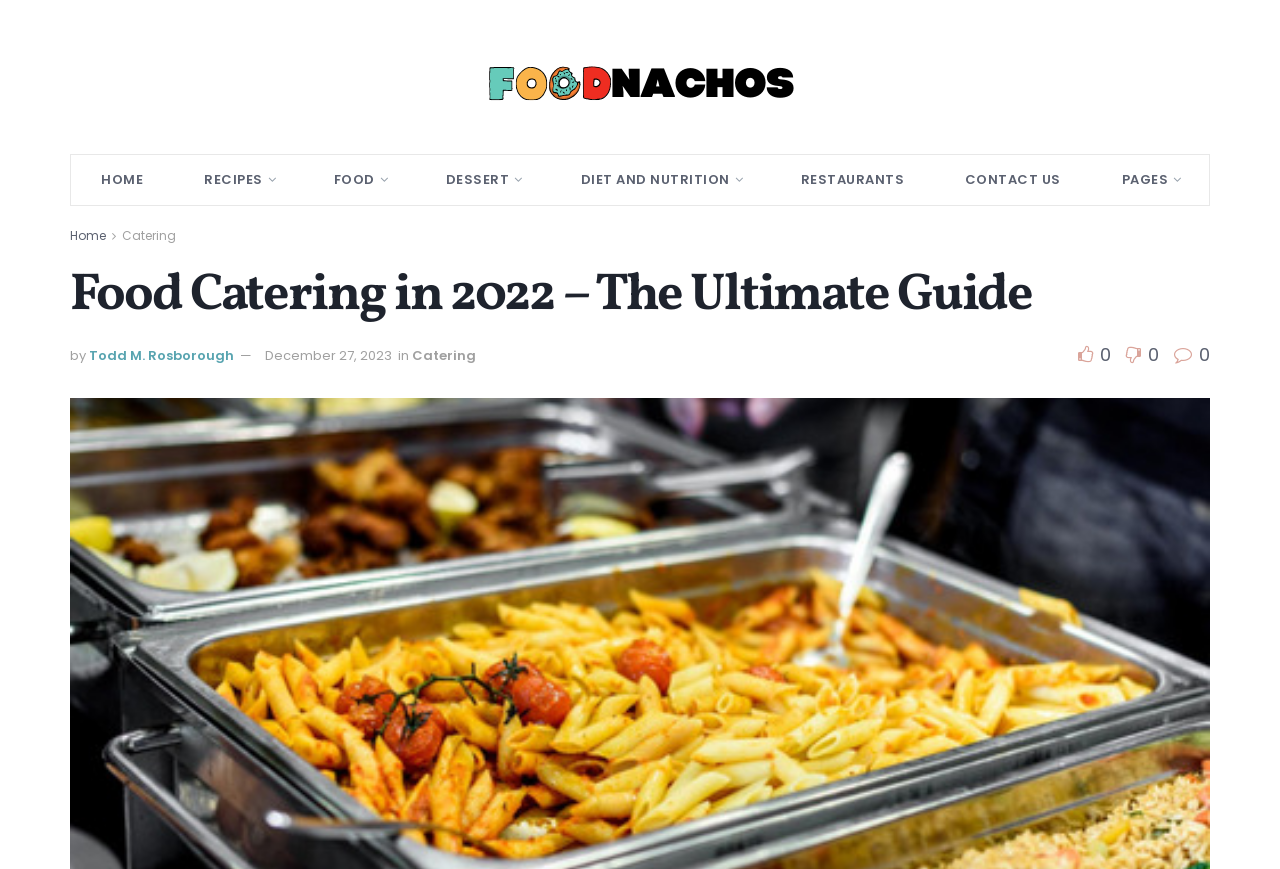Who is the author of the article?
Using the image as a reference, answer the question with a short word or phrase.

Todd M. Rosborough